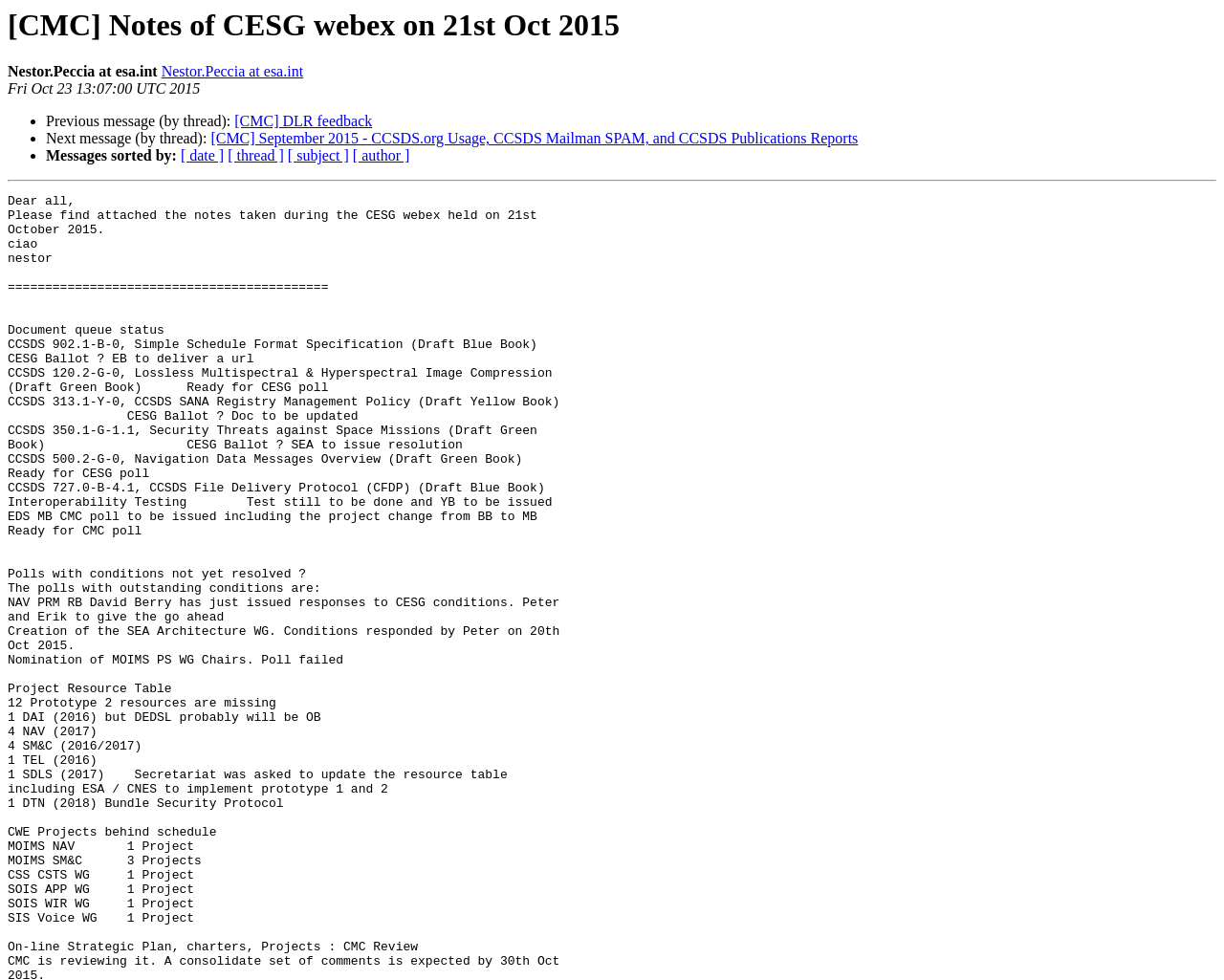Give a detailed account of the webpage.

The webpage appears to be an archived email thread or a discussion forum. At the top, there is a heading that reads "[CMC] Notes of CESG webex on 21st Oct 2015", which is also the title of the webpage. Below the heading, there is a line of text that displays the sender's email address, "Nestor.Peccia at esa.int", followed by a link to the same email address. 

Next to the sender's email address, there is a timestamp that reads "Fri Oct 23 13:07:00 UTC 2015". Below the timestamp, there are three bullet points, each containing a link to a related message in the thread. The first link is labeled "Previous message (by thread): [CMC] DLR feedback", the second link is labeled "Next message (by thread): [CMC] September 2015 - CCSDS.org Usage, CCSDS Mailman SPAM, and CCSDS Publications Reports", and the third bullet point is empty. 

Below the bullet points, there is a line of text that reads "Messages sorted by:", followed by four links to sort the messages by date, thread, subject, or author. The webpage has a horizontal separator line that divides the content into two sections.